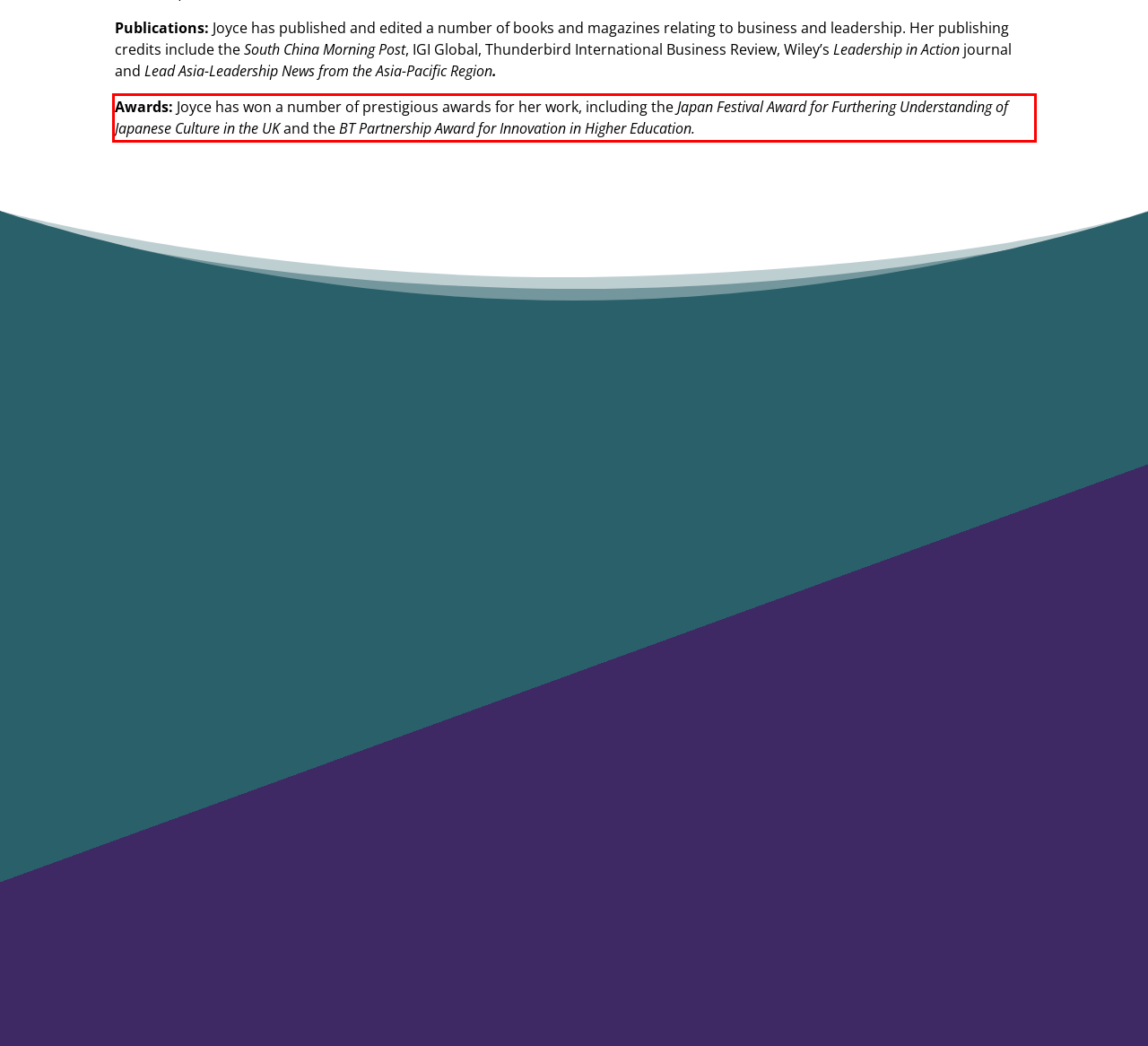Please look at the screenshot provided and find the red bounding box. Extract the text content contained within this bounding box.

Awards: Joyce has won a number of prestigious awards for her work, including the Japan Festival Award for Furthering Understanding of Japanese Culture in the UK and the BT Partnership Award for Innovation in Higher Education.